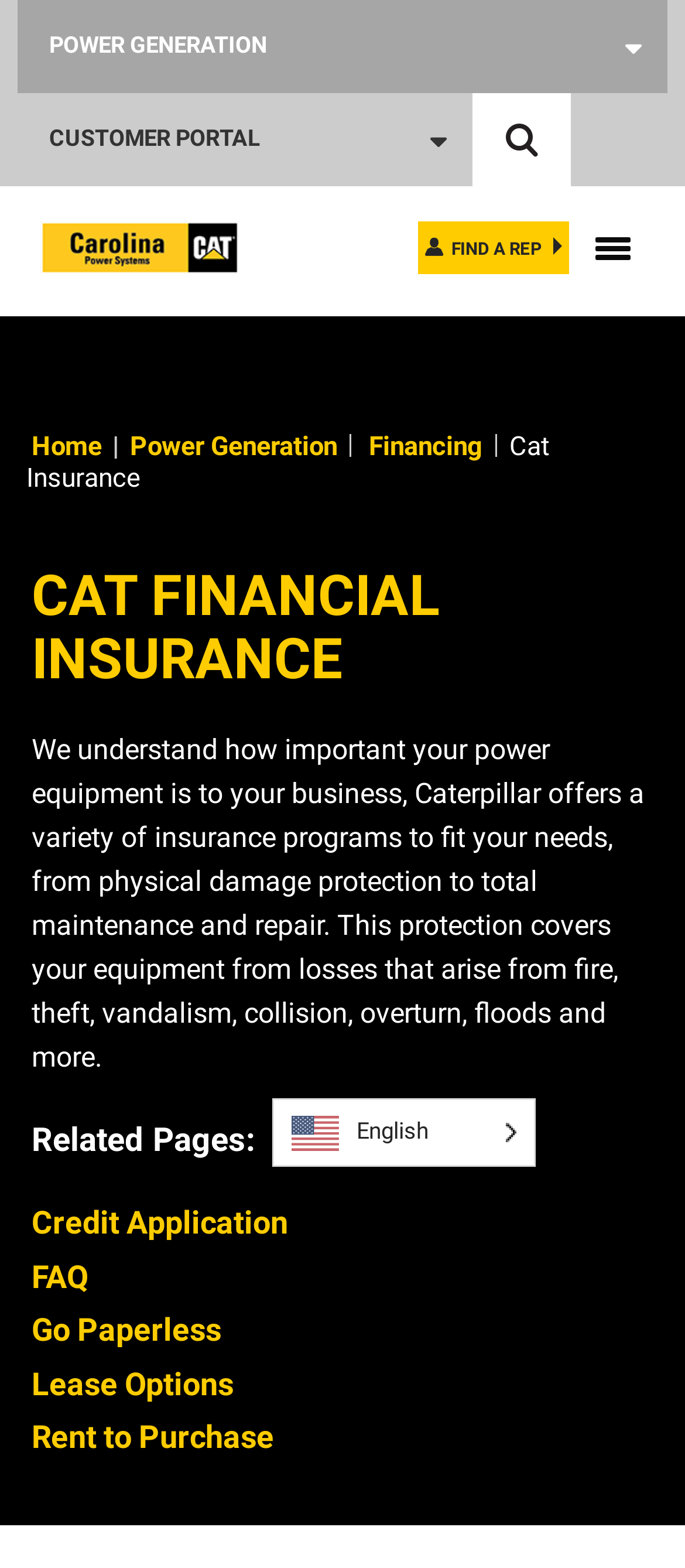Create a detailed summary of the webpage's content and design.

The webpage is about Cat Insurance, specifically focusing on power generation. At the top, there is a prominent heading "POWER GENERATION" followed by "CUSTOMER PORTAL". Below these headings, there is a row of links and an image. The links include a search icon, an empty link, "FIND A REP", and another empty link. The image is positioned to the left of the empty link.

On the left side of the page, there is a navigation menu with links to "Home | Power Generation", "Financing", and a heading "Cat Insurance". Below the navigation menu, there is a main heading "CAT FINANCIAL INSURANCE" followed by a paragraph of text that explains the importance of insurance for power equipment and the types of protection offered by Caterpillar.

Further down the page, there is a section with a heading "Related Pages:" that lists several links, including "Credit Application", "FAQ", "Go Paperless", "Lease Options", and "Rent to Purchase". At the bottom of the page, there is a complementary element that indicates the selected language is English.